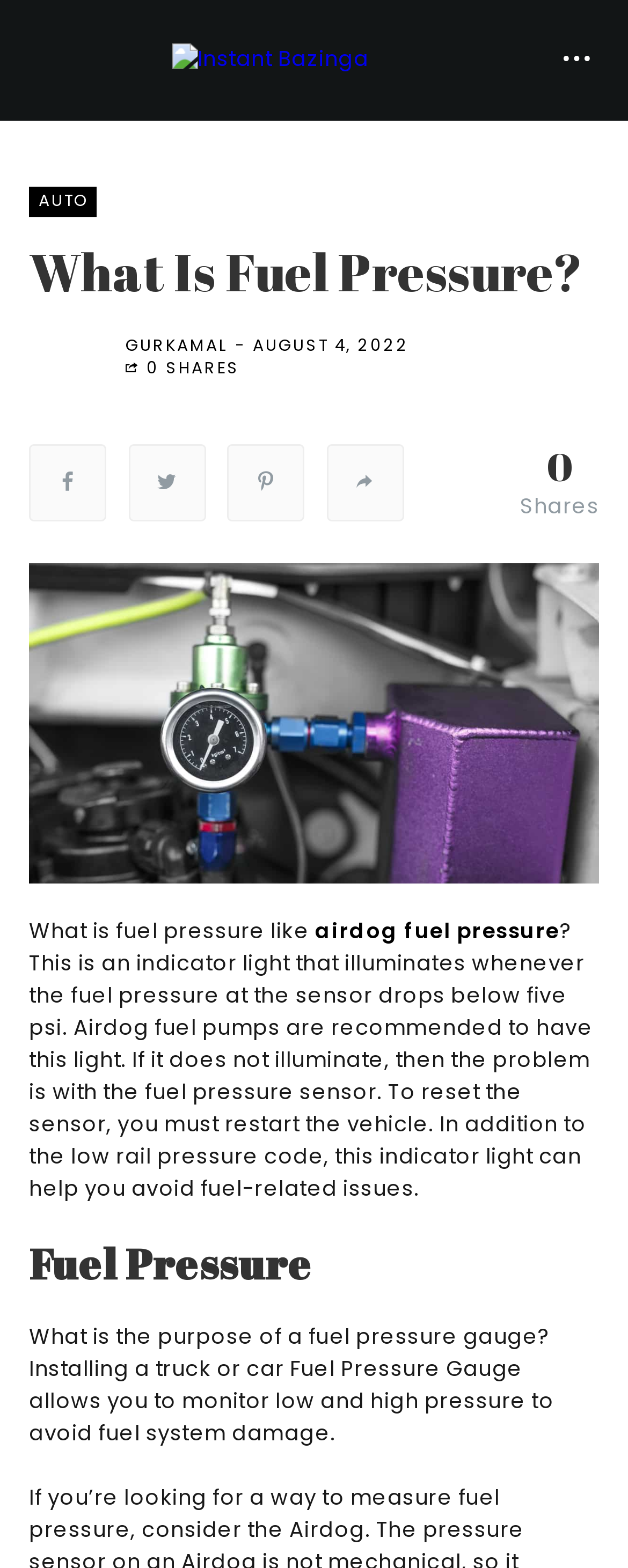What is the recommended fuel pump for airdog fuel pressure?
Look at the screenshot and respond with a single word or phrase.

Airdog fuel pumps